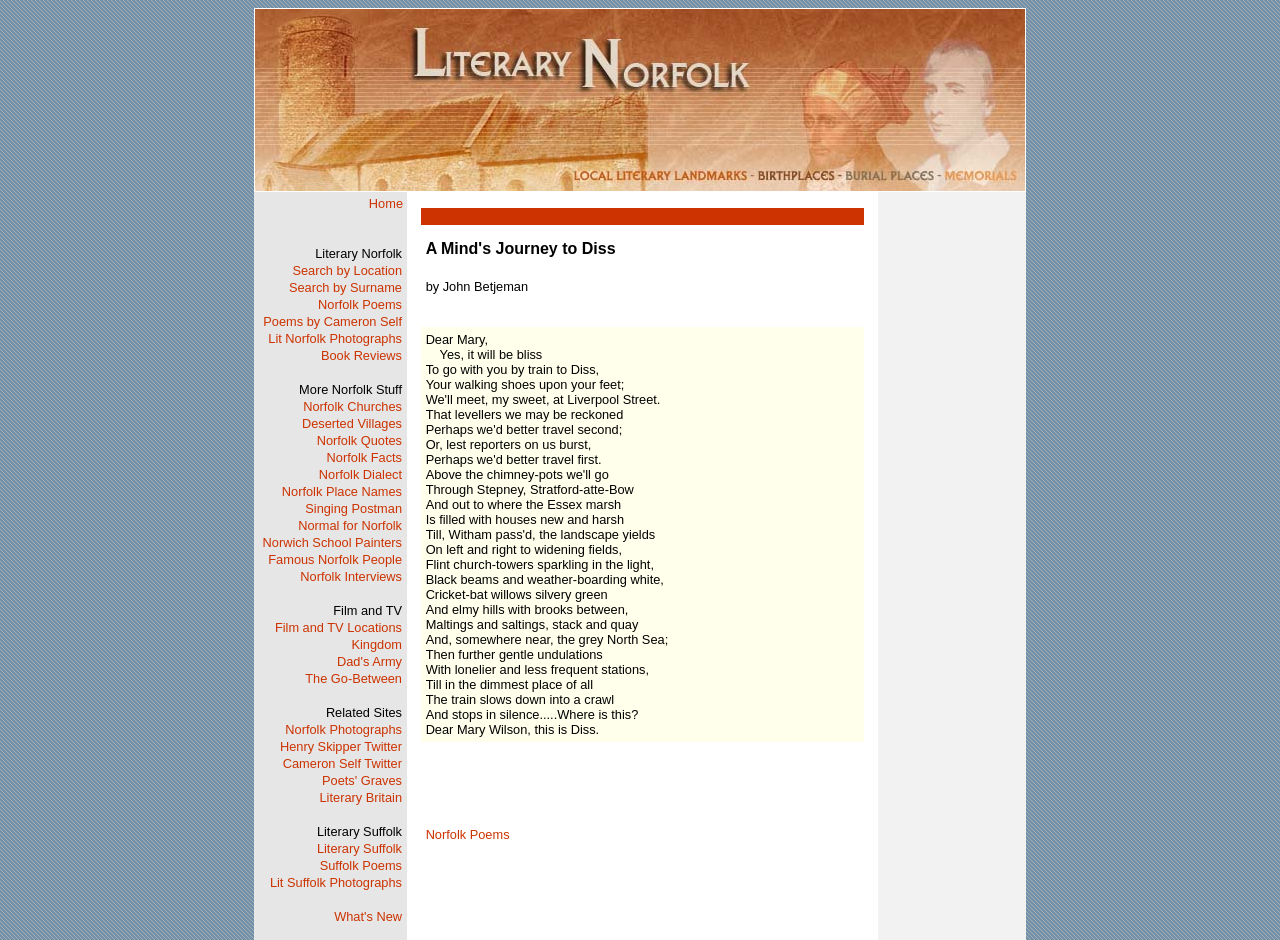Kindly determine the bounding box coordinates for the area that needs to be clicked to execute this instruction: "Read about Norfolk Churches".

[0.237, 0.424, 0.314, 0.44]